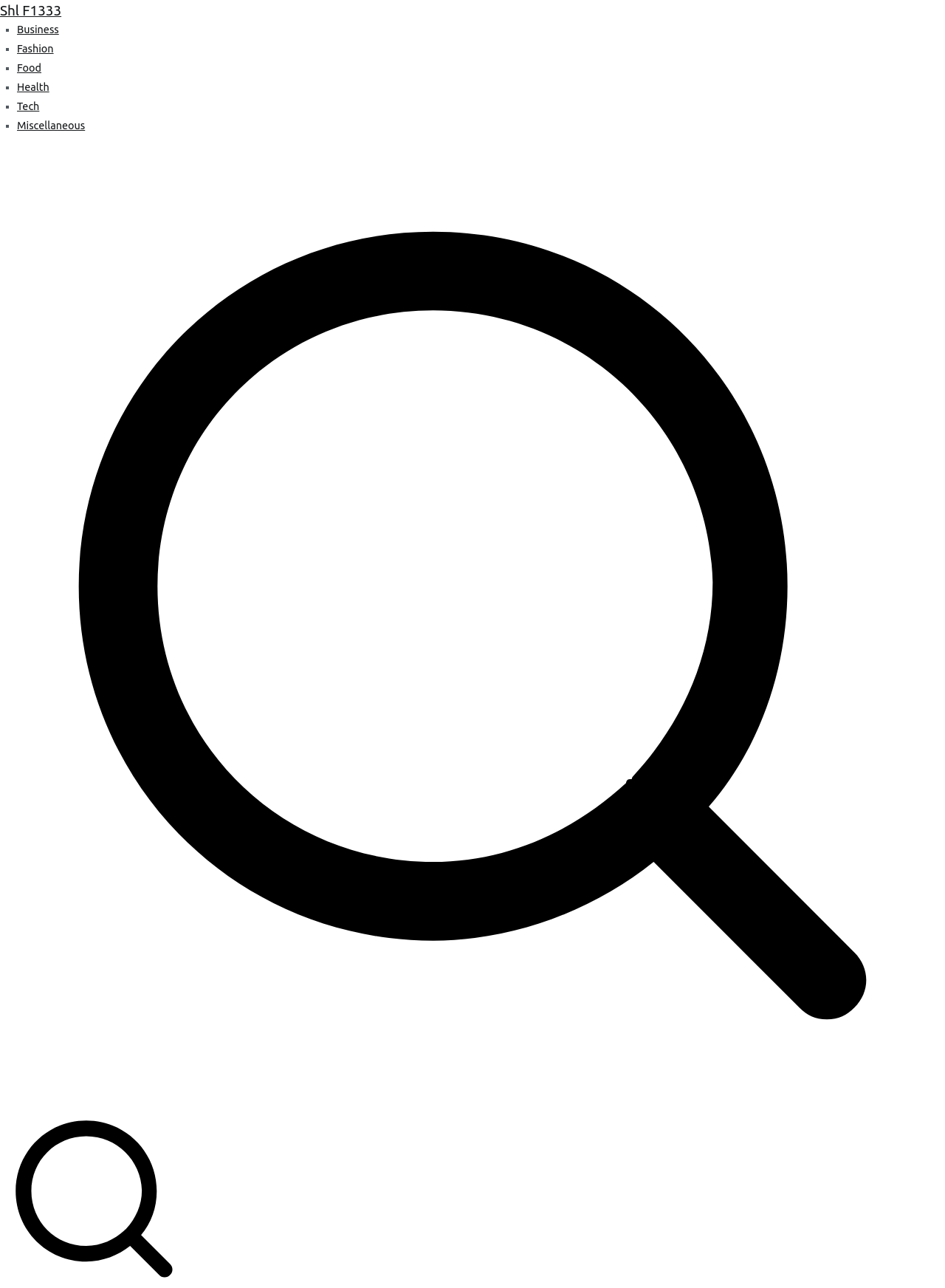Can you show the bounding box coordinates of the region to click on to complete the task described in the instruction: "Click on Business"?

[0.018, 0.019, 0.062, 0.028]